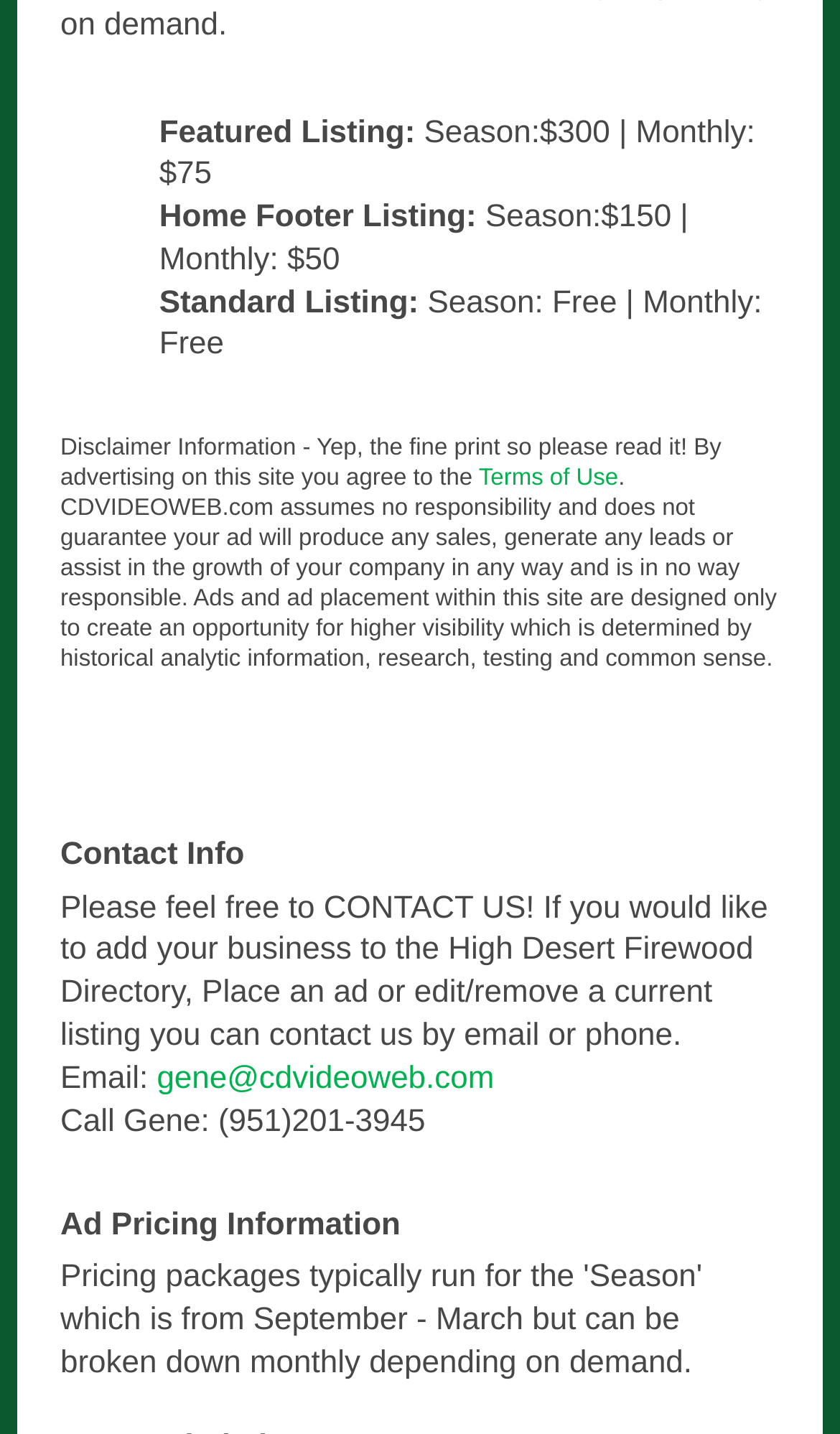Predict the bounding box coordinates for the UI element described as: "gene@cdvideoweb.com". The coordinates should be four float numbers between 0 and 1, presented as [left, top, right, bottom].

[0.187, 0.74, 0.588, 0.764]